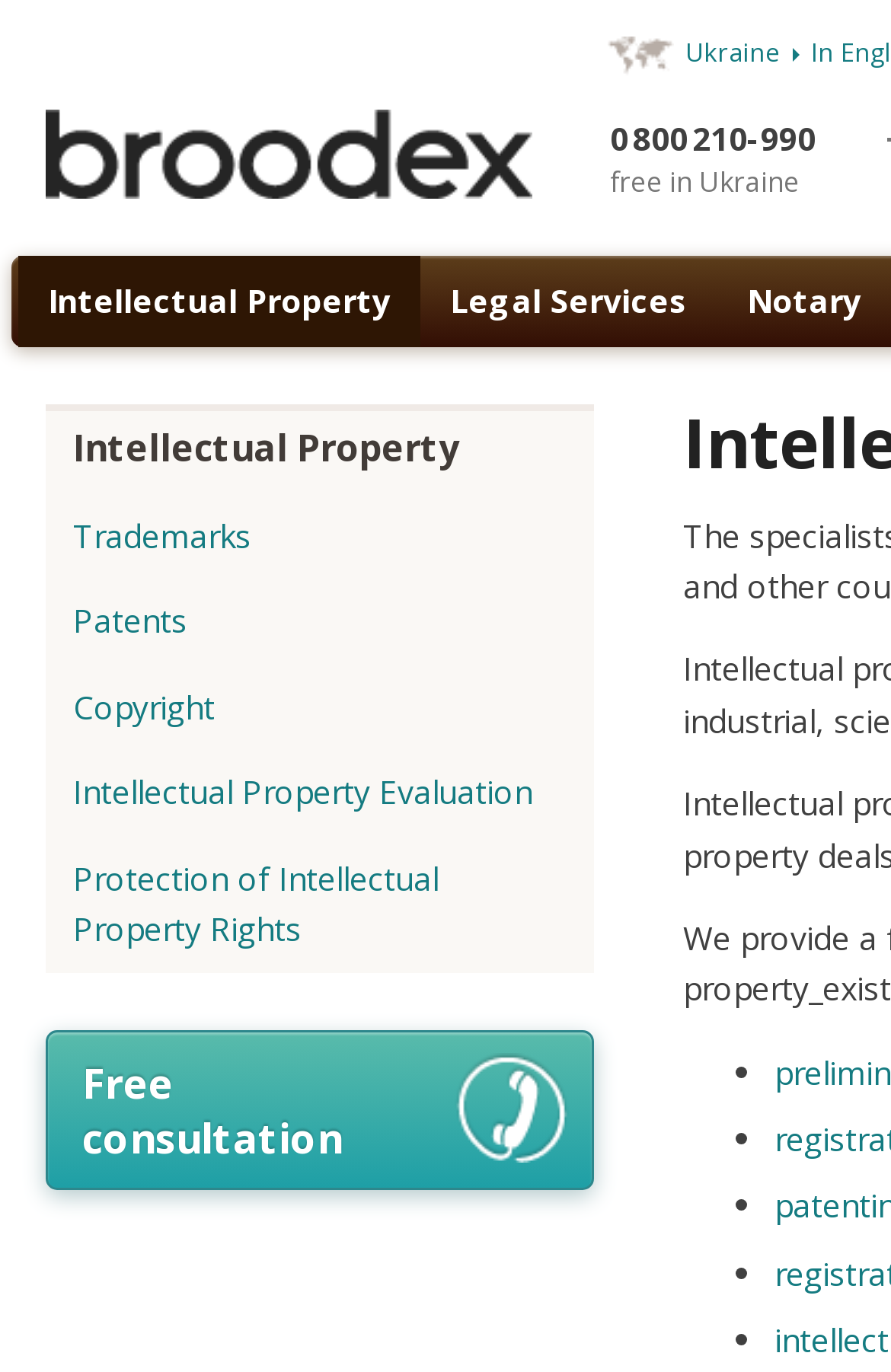Kindly determine the bounding box coordinates of the area that needs to be clicked to fulfill this instruction: "Click on Broodex link".

[0.051, 0.119, 0.597, 0.151]